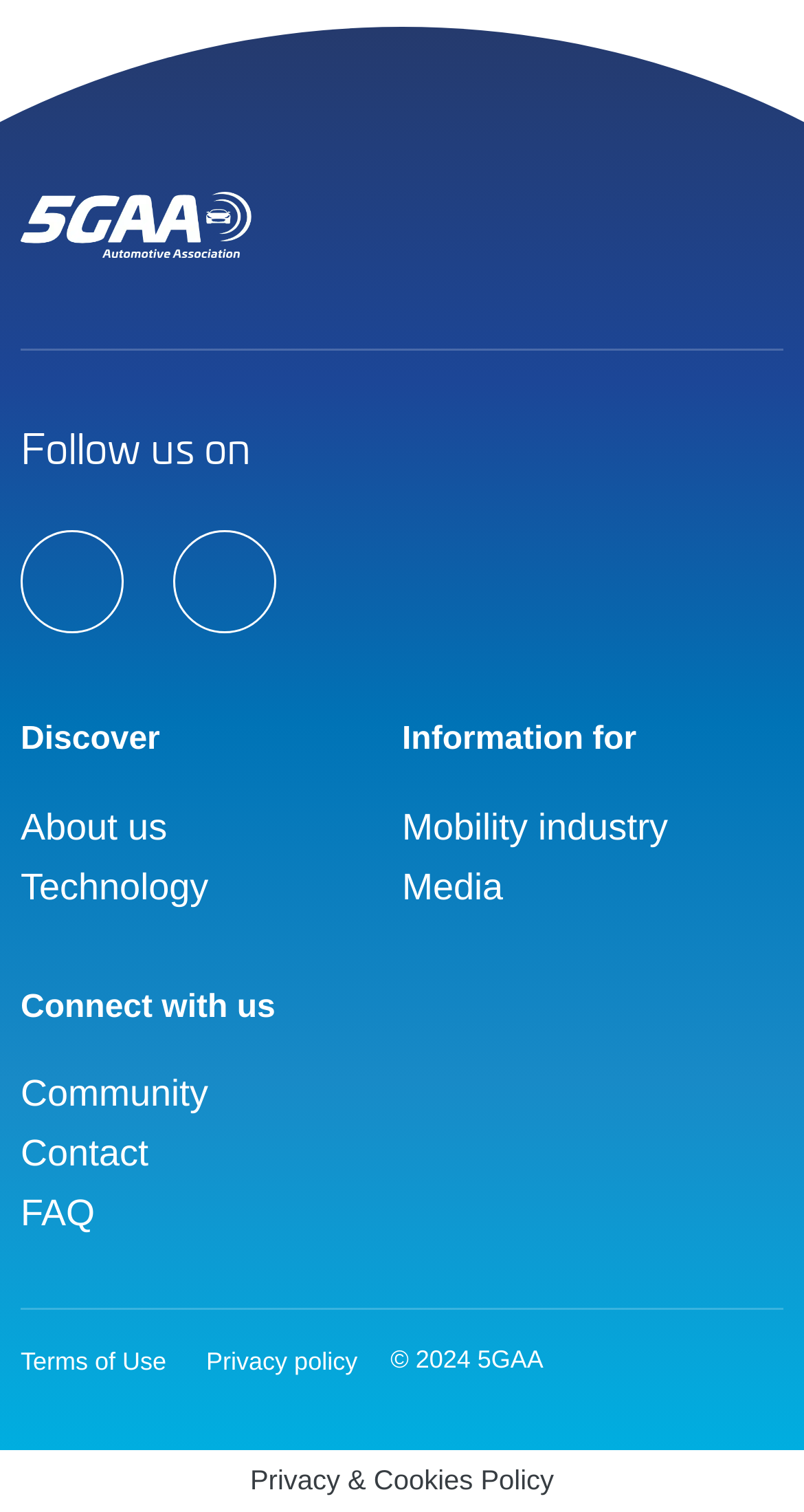For the following element description, predict the bounding box coordinates in the format (top-left x, top-left y, bottom-right x, bottom-right y). All values should be floating point numbers between 0 and 1. Description: Mobility industry

[0.5, 0.528, 0.831, 0.567]